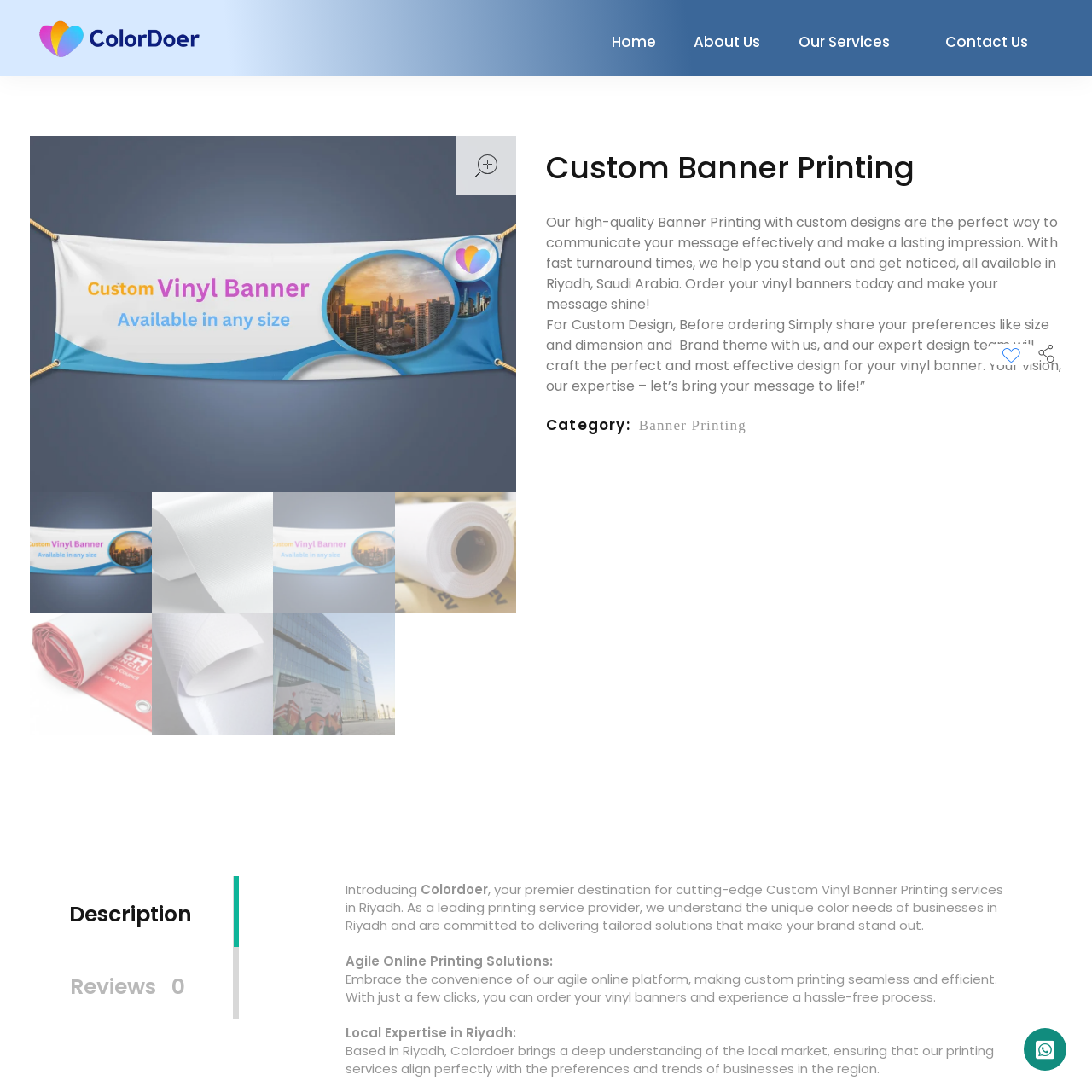Look at the image highlighted by the red boundary and answer the question with a succinct word or phrase:
What type of banners does the company specialize in?

Vinyl banners